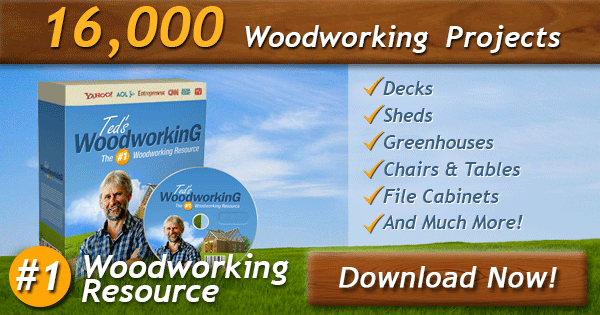What is the background of the image?
Refer to the image and answer the question using a single word or phrase.

Grassy field